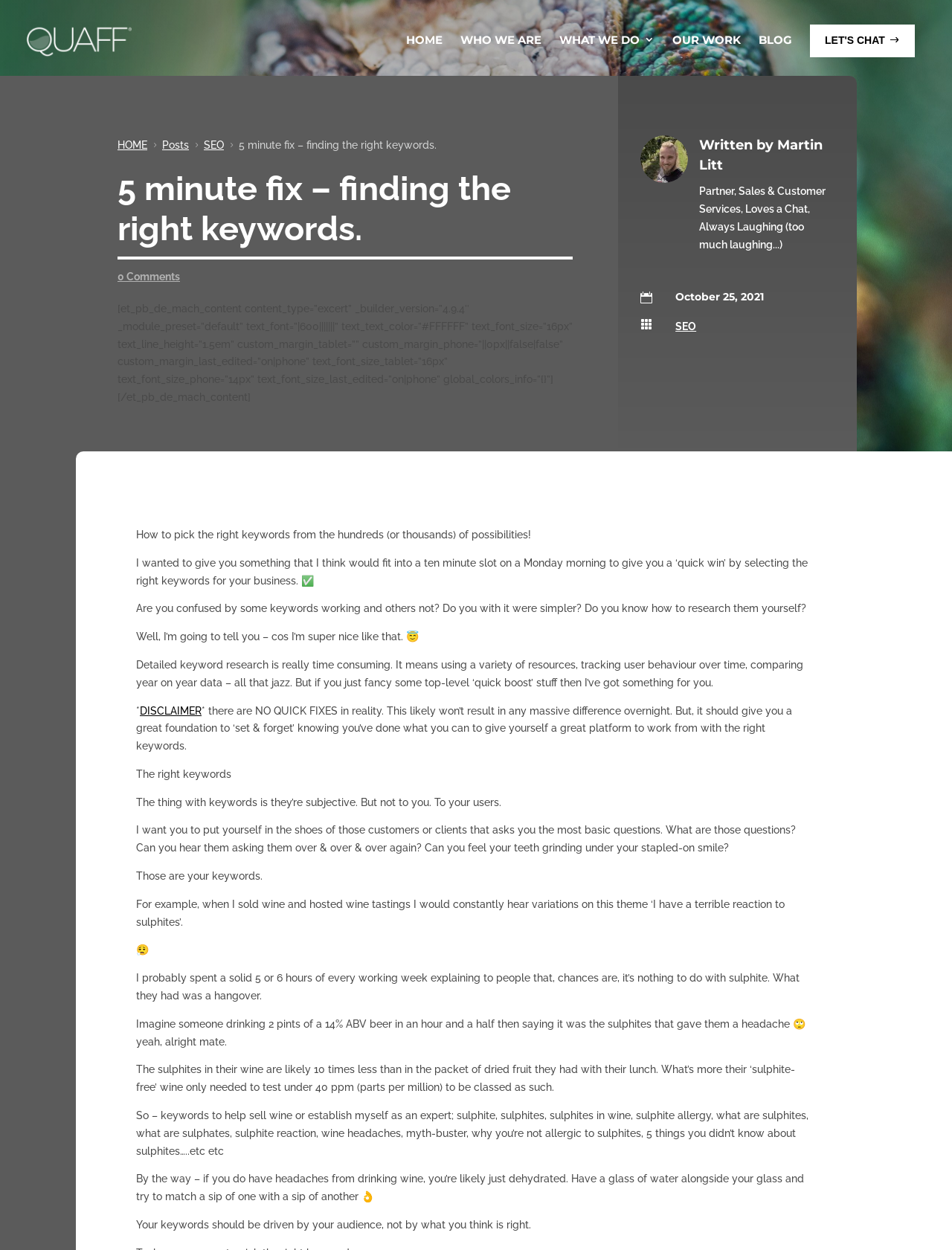Determine the bounding box coordinates of the region to click in order to accomplish the following instruction: "Click on the 'Martin Litt' link". Provide the coordinates as four float numbers between 0 and 1, specifically [left, top, right, bottom].

[0.734, 0.11, 0.864, 0.139]